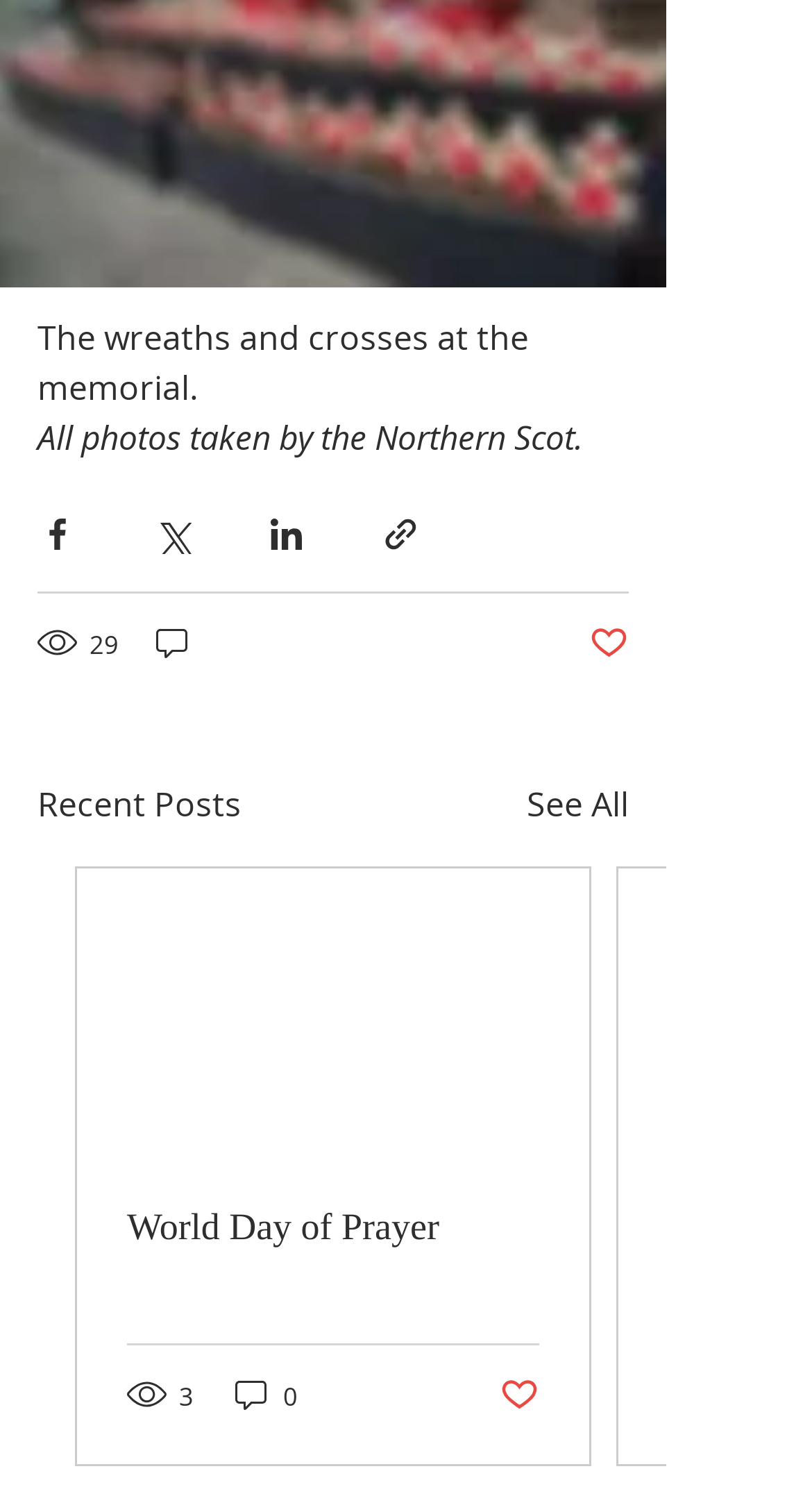Find the bounding box coordinates for the UI element whose description is: "World Day of Prayer". The coordinates should be four float numbers between 0 and 1, in the format [left, top, right, bottom].

[0.156, 0.797, 0.664, 0.826]